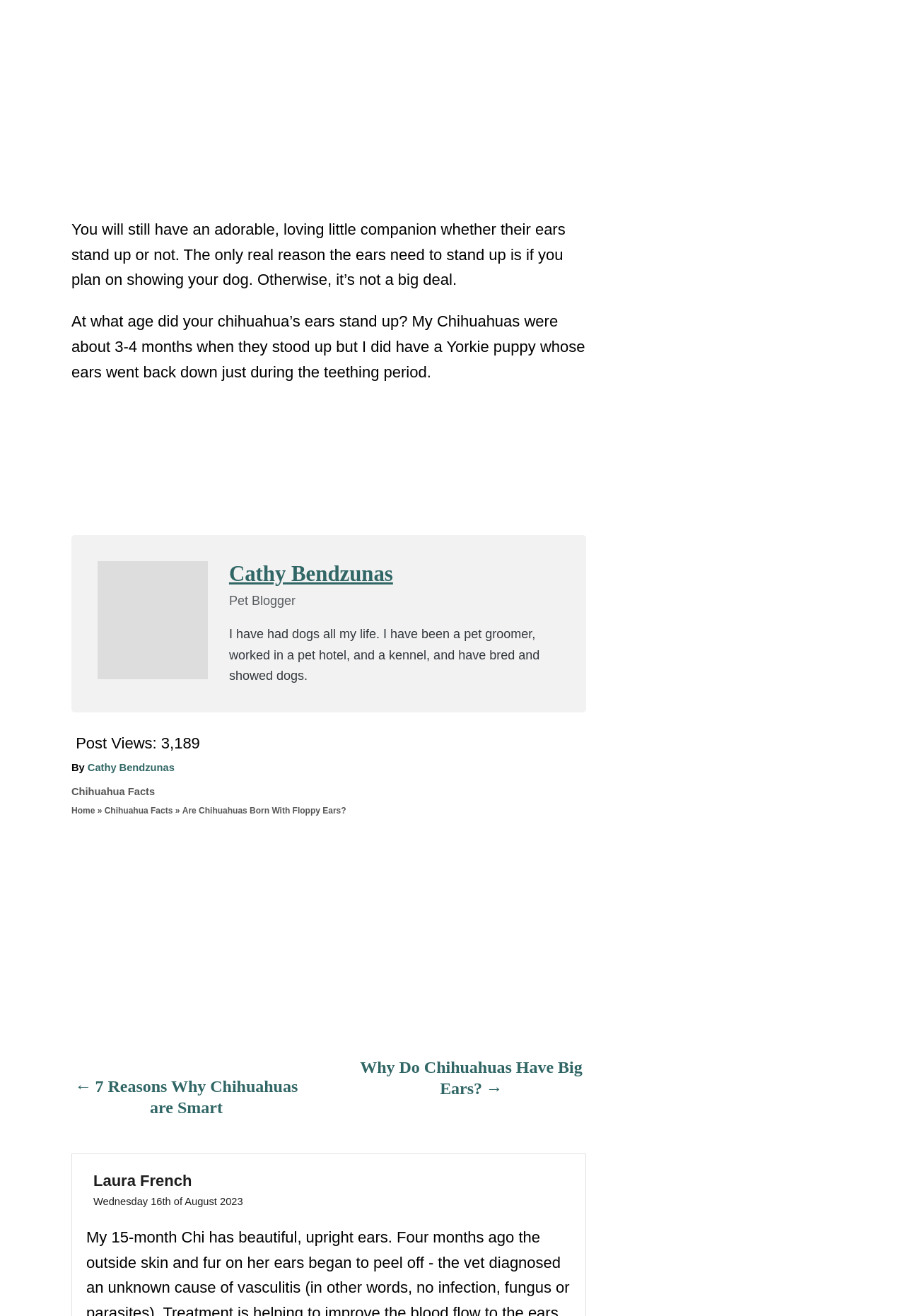Using the information shown in the image, answer the question with as much detail as possible: How many views does this post have?

The post views can be found by looking at the text 'Post Views:' and the number '3,189' next to it, indicating that this post has 3,189 views.